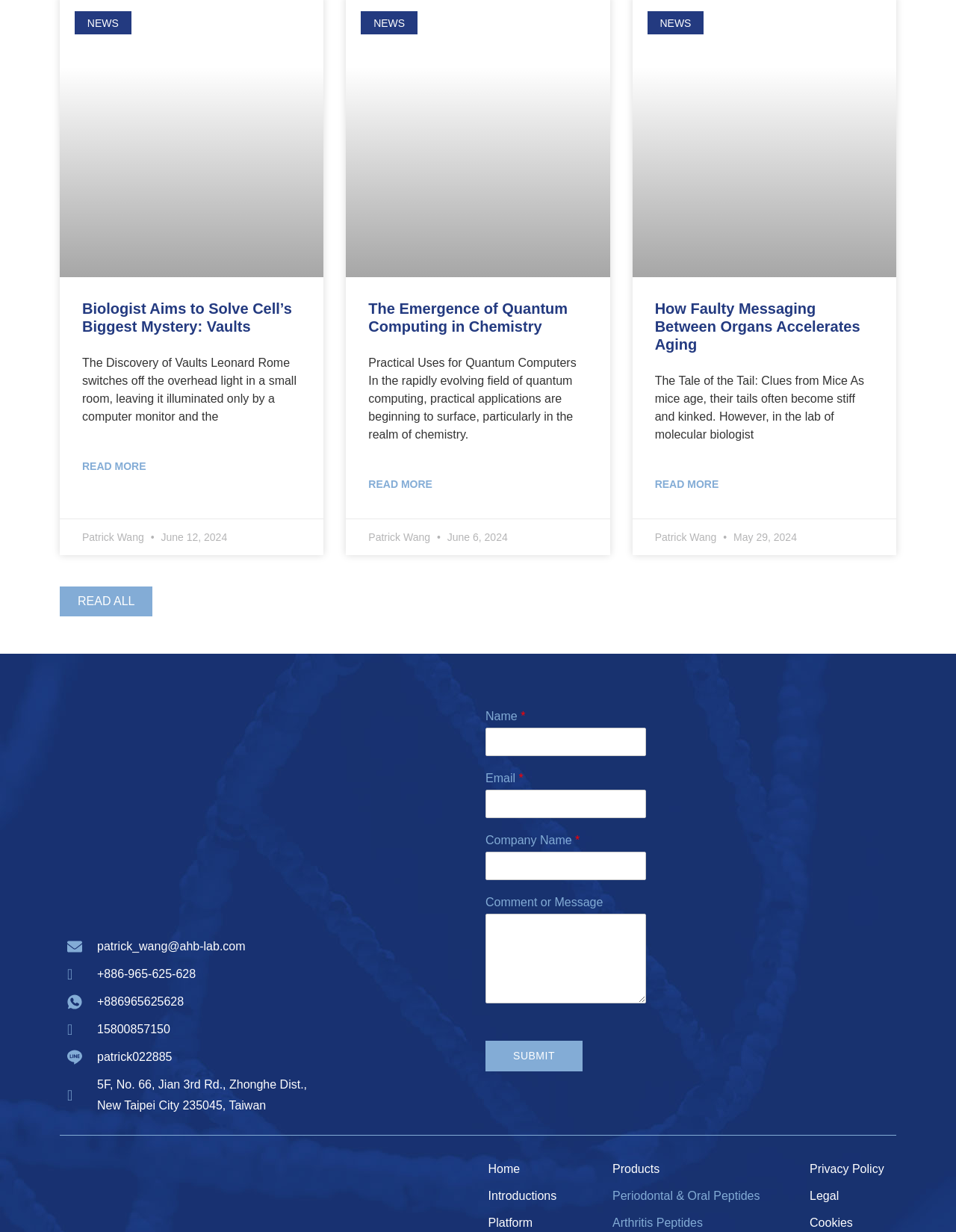What is the date of the second news article?
Can you offer a detailed and complete answer to this question?

I found the answer by looking at the date below the title of the second news article, which is 'The Emergence of Quantum Computing in Chemistry'.